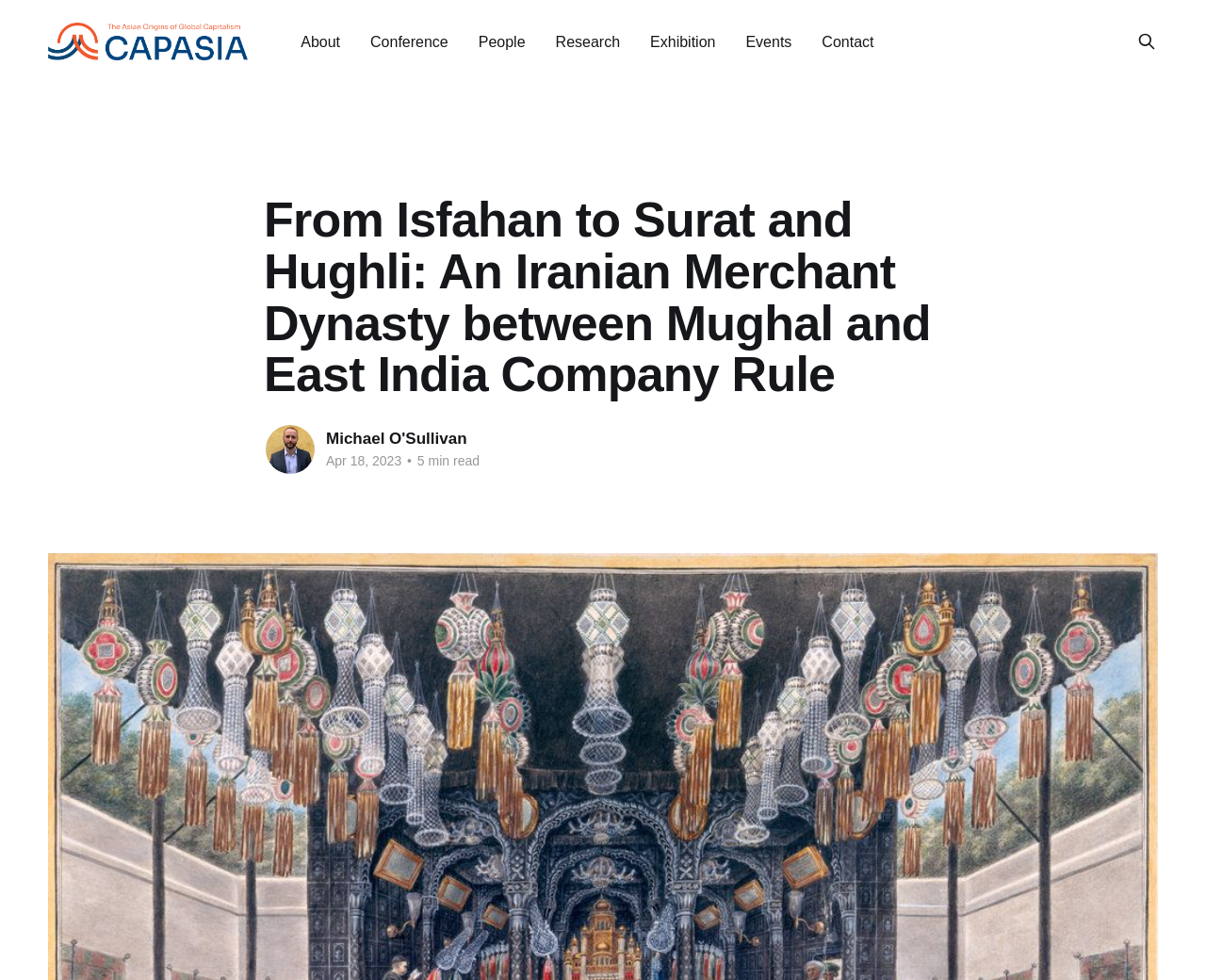Please determine the bounding box coordinates for the UI element described here. Use the format (top-left x, top-left y, bottom-right x, bottom-right y) with values bounded between 0 and 1: Michael O'Sullivan

[0.27, 0.438, 0.387, 0.456]